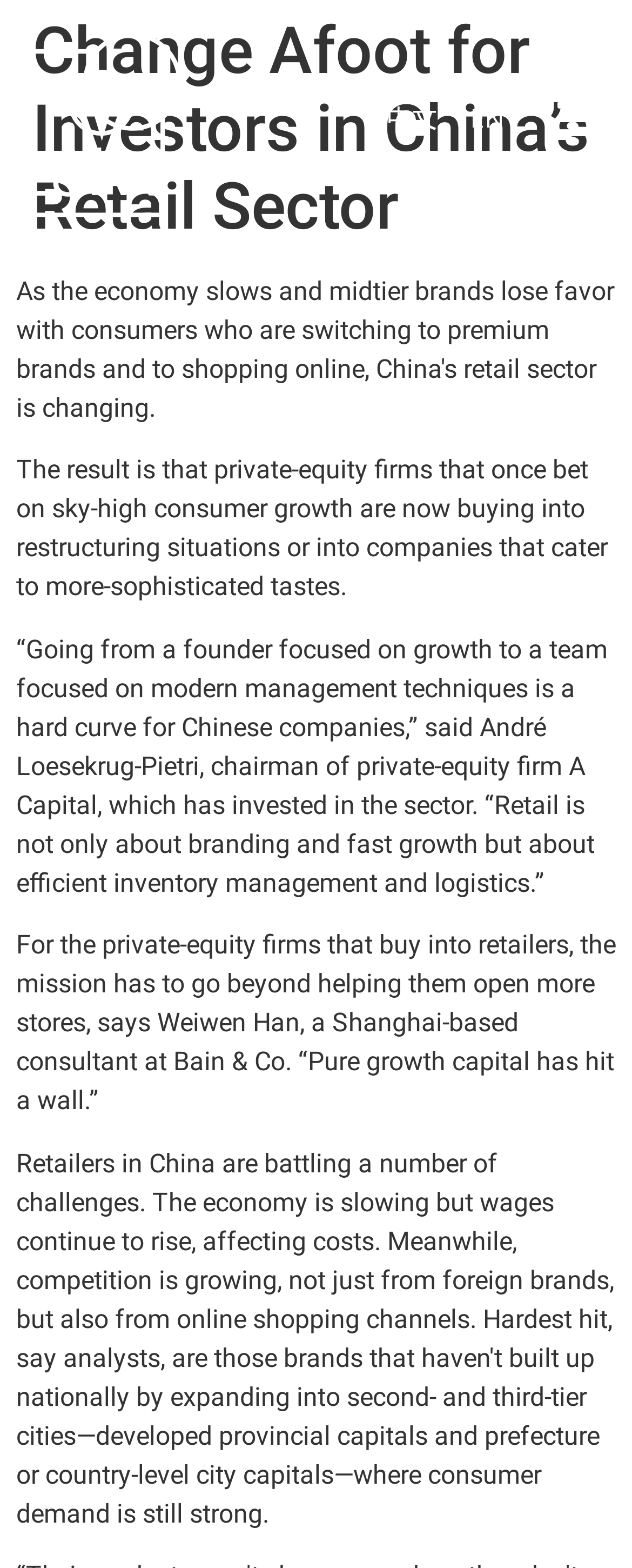Identify the bounding box coordinates for the UI element mentioned here: "aria-label="Toggle Menu"". Provide the coordinates as four float values between 0 and 1, i.e., [left, top, right, bottom].

[0.831, 0.043, 1.0, 0.108]